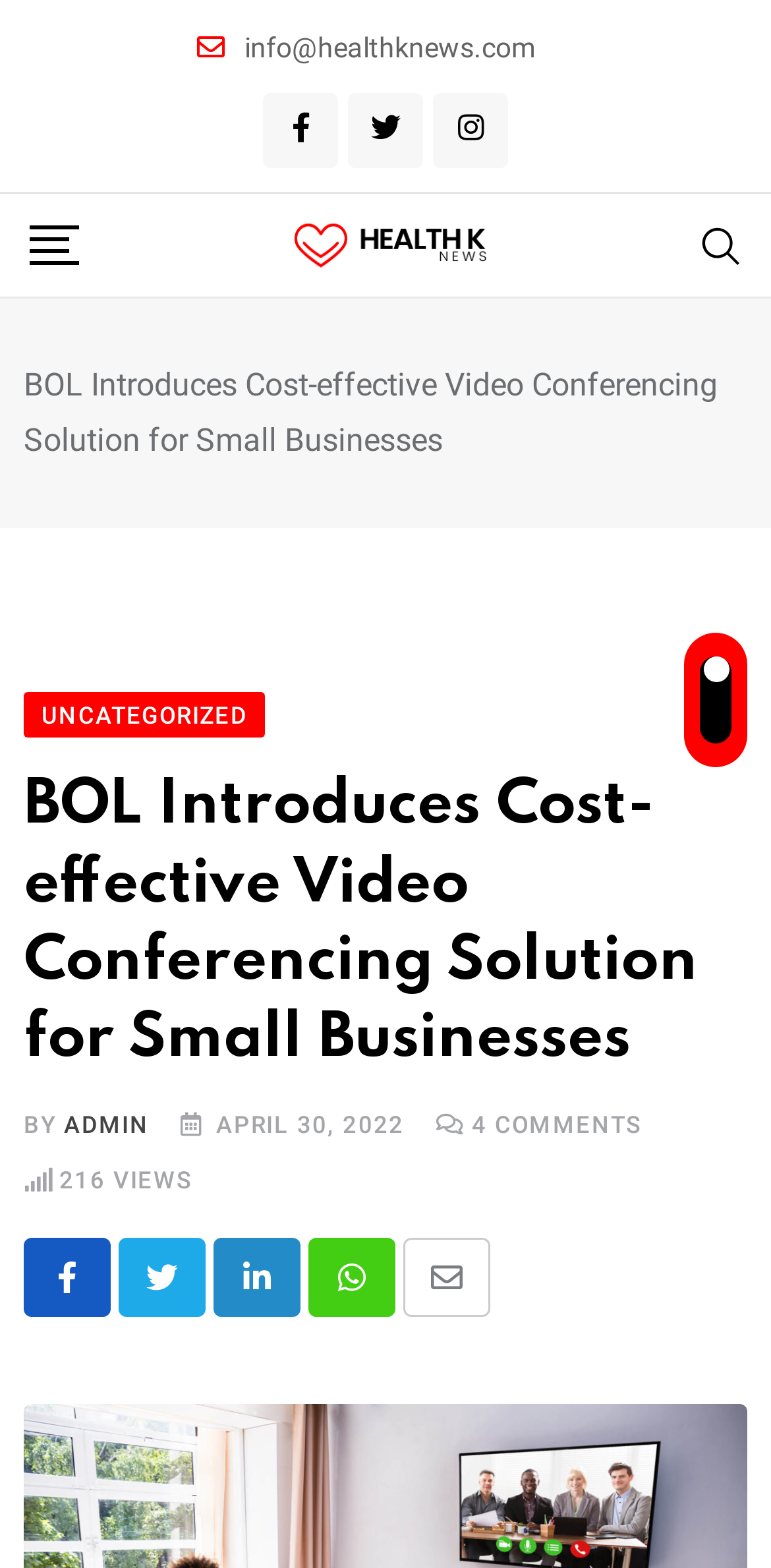Can you give a comprehensive explanation to the question given the content of the image?
What is the name of the news website?

I found the answer by looking at the top-left corner of the webpage, where the logo and name of the website are usually located. The text 'Health K News' is accompanied by an image, which suggests it is the name of the website.